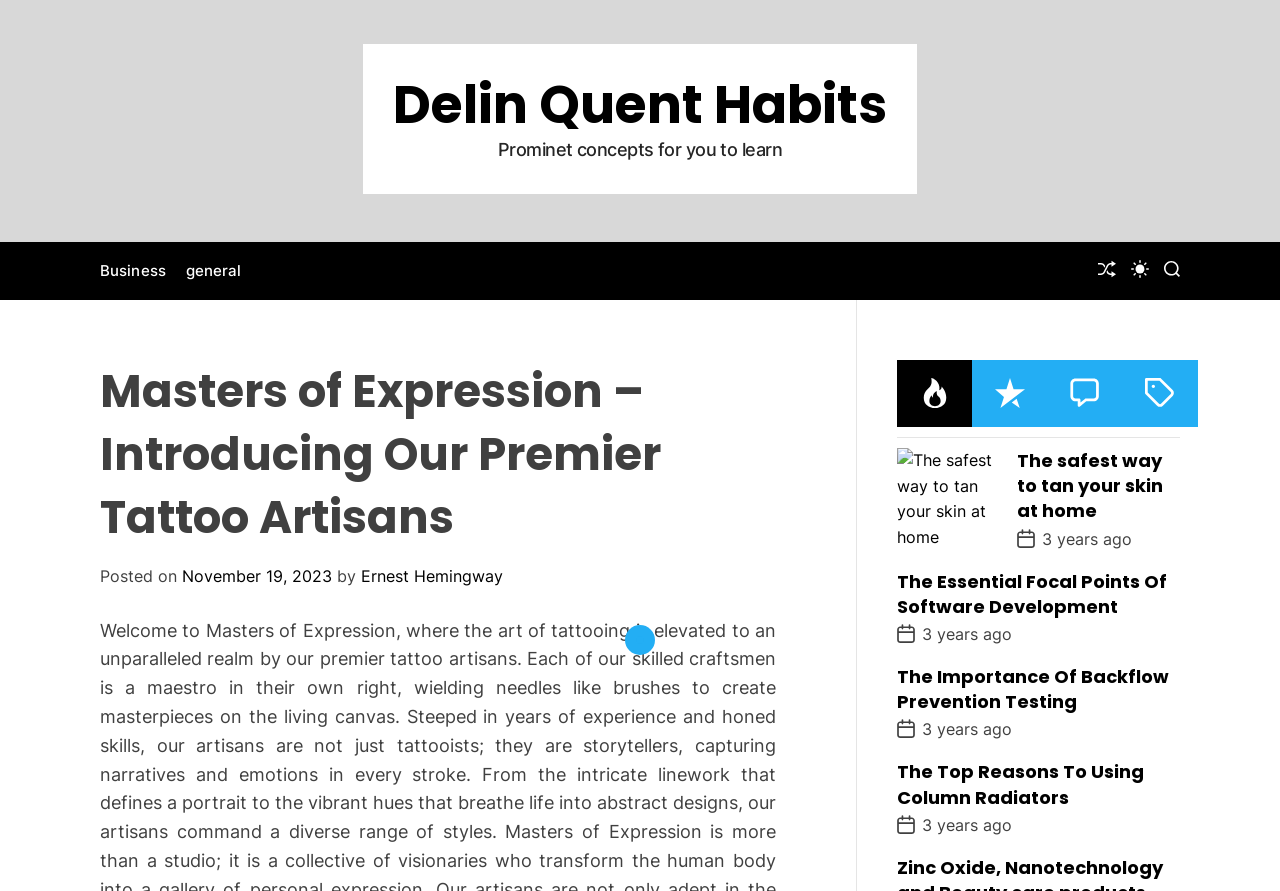Provide the bounding box coordinates of the HTML element described as: "Ernest Hemingway". The bounding box coordinates should be four float numbers between 0 and 1, i.e., [left, top, right, bottom].

[0.282, 0.635, 0.393, 0.658]